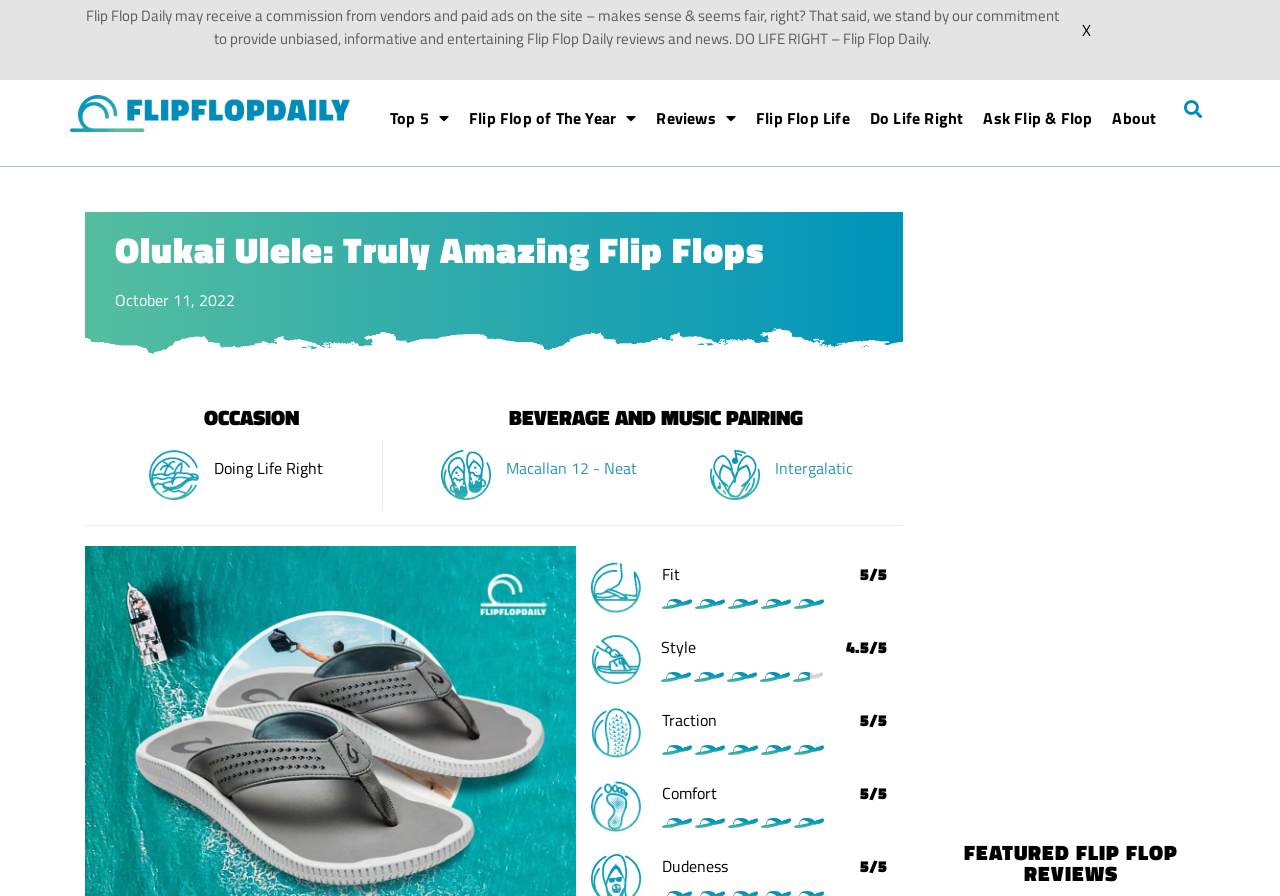Locate the bounding box of the UI element with the following description: "X".

[0.832, 0.011, 0.865, 0.056]